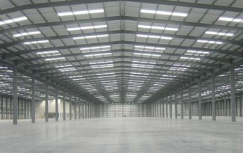What is the primary purpose of the warehouse?
Please utilize the information in the image to give a detailed response to the question.

The caption describes the warehouse as an ideal environment for storage and operations, suggesting that its primary purpose is to facilitate these activities for various business needs.